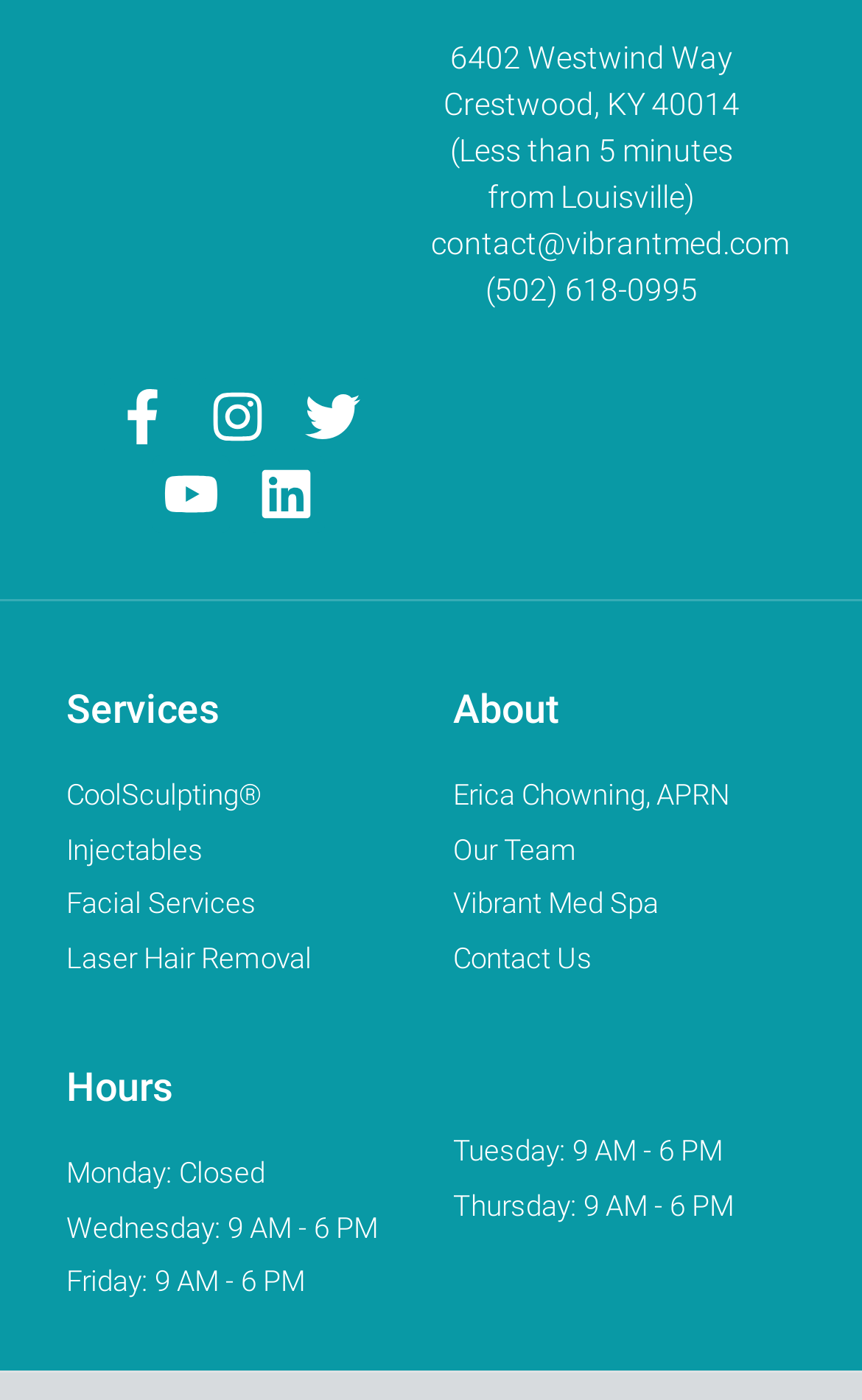Please provide a comprehensive response to the question based on the details in the image: What are the hours of operation for Vibrant Med Spa on Wednesday?

I found the hours of operation by looking at the static text elements under the 'Hours' heading, which provide the hours for each day of the week. On Wednesday, the hours are '9 AM - 6 PM'.